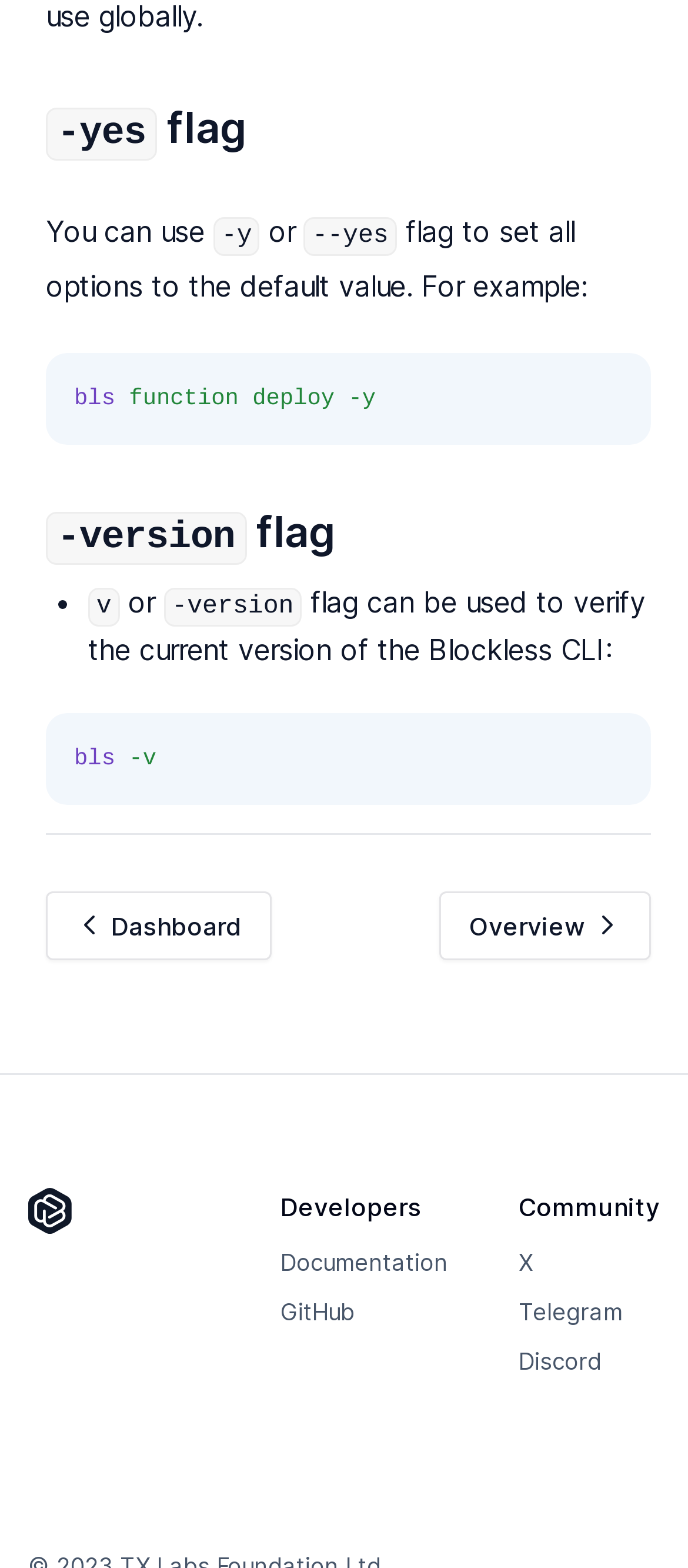What is the Blockless CLI used for?
Examine the image and give a concise answer in one word or a short phrase.

Verify current version